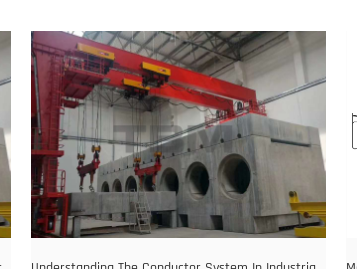What is the purpose of the ladder in the image?
Please provide a single word or phrase in response based on the screenshot.

Ongoing work or preparation